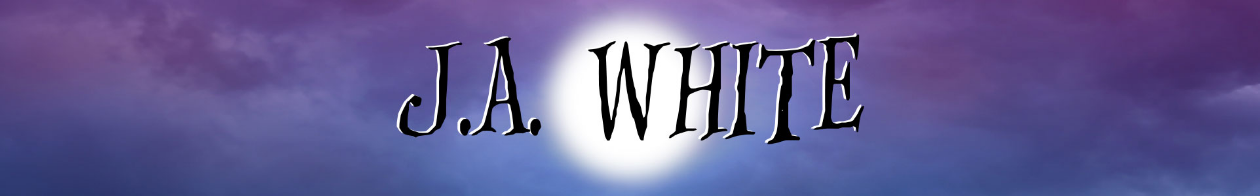What is the font style of the text 'J.A. WHITE'?
Can you give a detailed and elaborate answer to the question?

The caption describes the font as 'bold, stylized font', which suggests that the text 'J.A. WHITE' is presented in a font that is both bold and stylized, evoking a sense of intrigue and adventure.